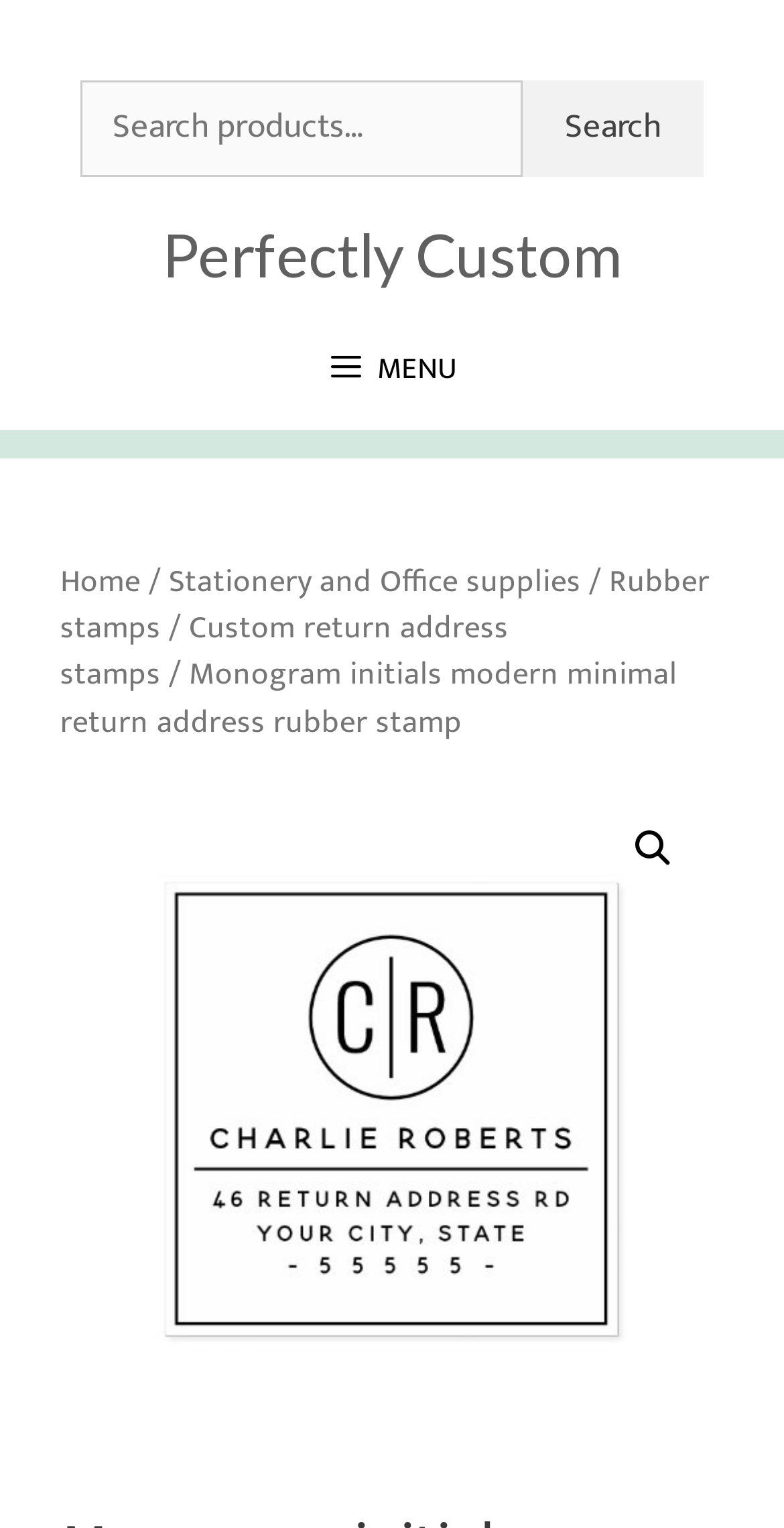Locate the bounding box coordinates of the area where you should click to accomplish the instruction: "Go to the homepage".

None